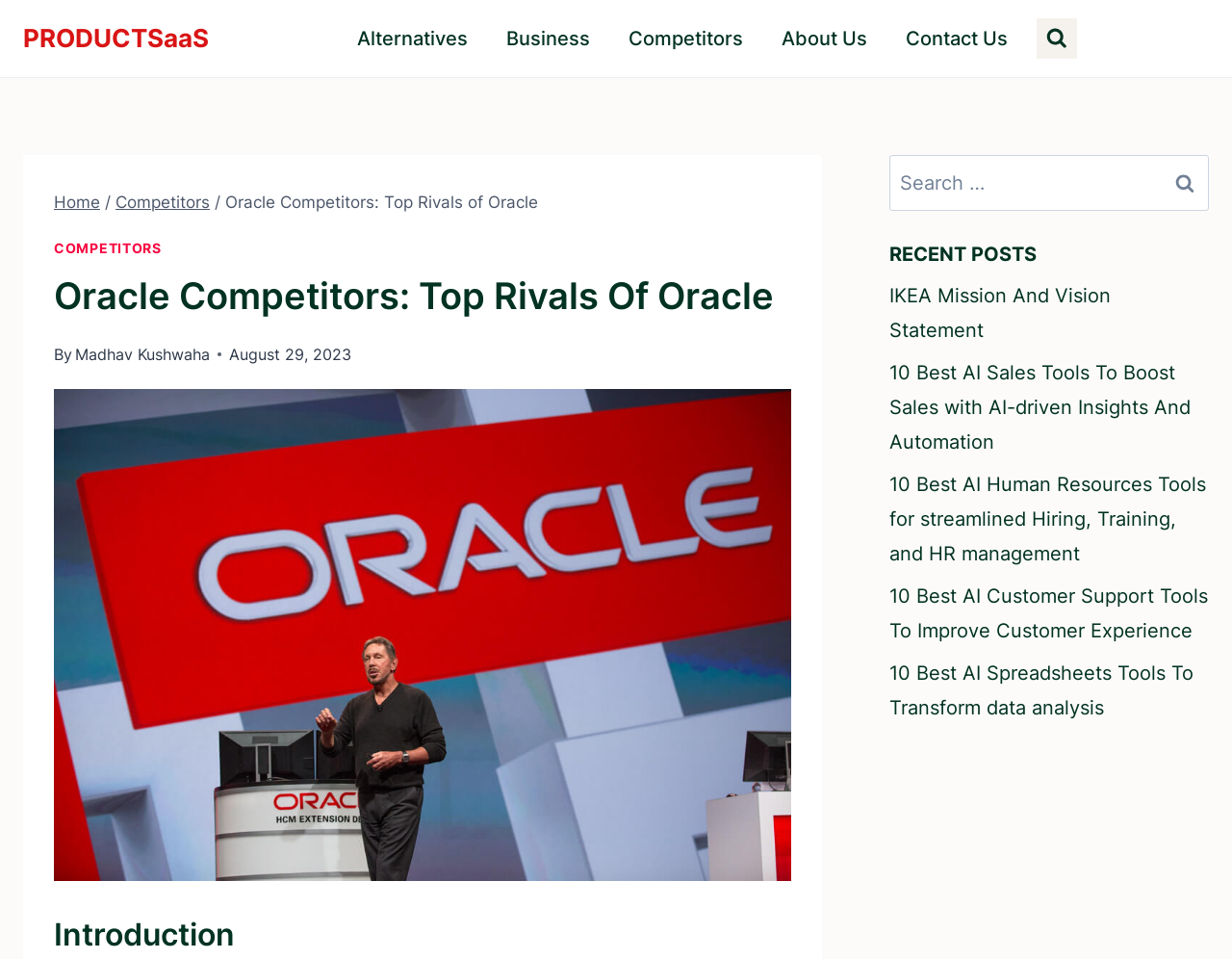Please identify the coordinates of the bounding box for the clickable region that will accomplish this instruction: "View search form".

[0.842, 0.019, 0.874, 0.061]